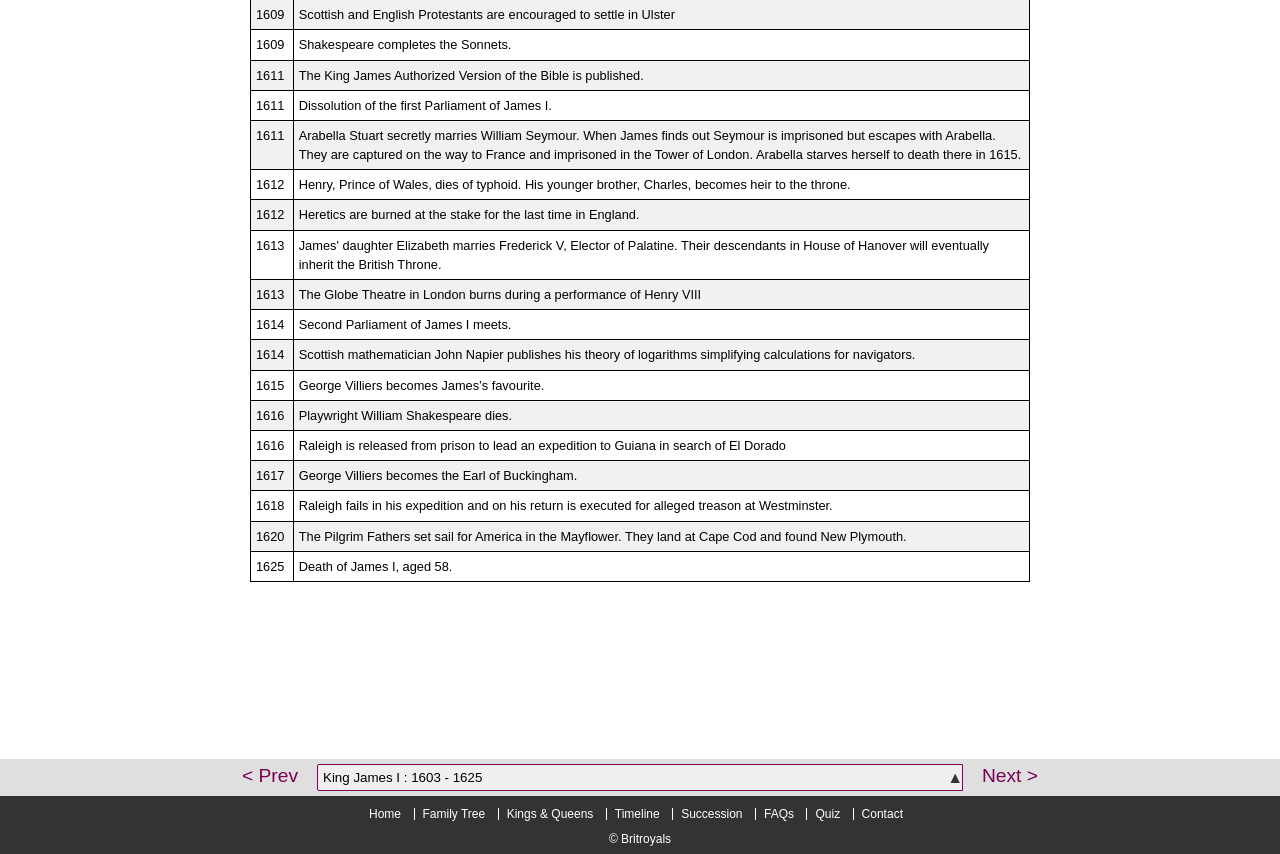Determine the bounding box coordinates of the clickable region to follow the instruction: "Click the 'Prev' link".

[0.189, 0.896, 0.233, 0.921]